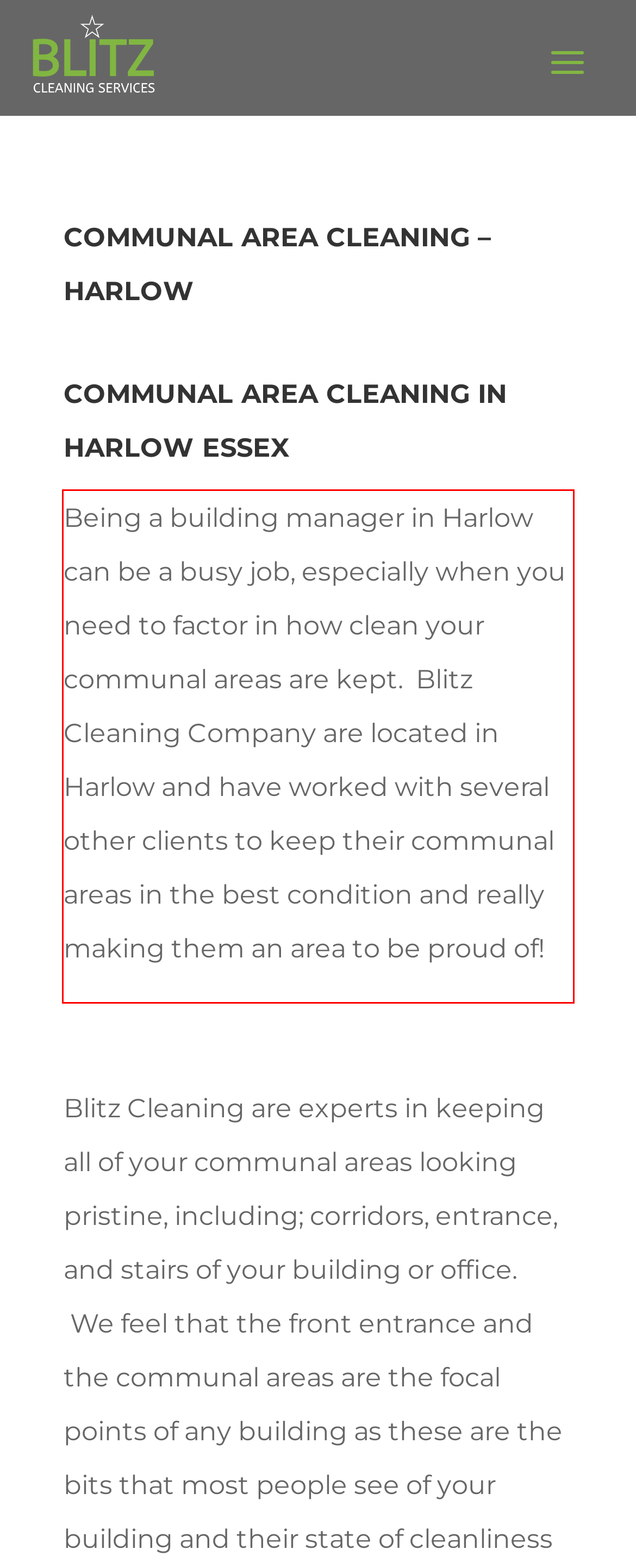You are presented with a screenshot containing a red rectangle. Extract the text found inside this red bounding box.

Being a building manager in Harlow can be a busy job, especially when you need to factor in how clean your communal areas are kept. Blitz Cleaning Company are located in Harlow and have worked with several other clients to keep their communal areas in the best condition and really making them an area to be proud of!